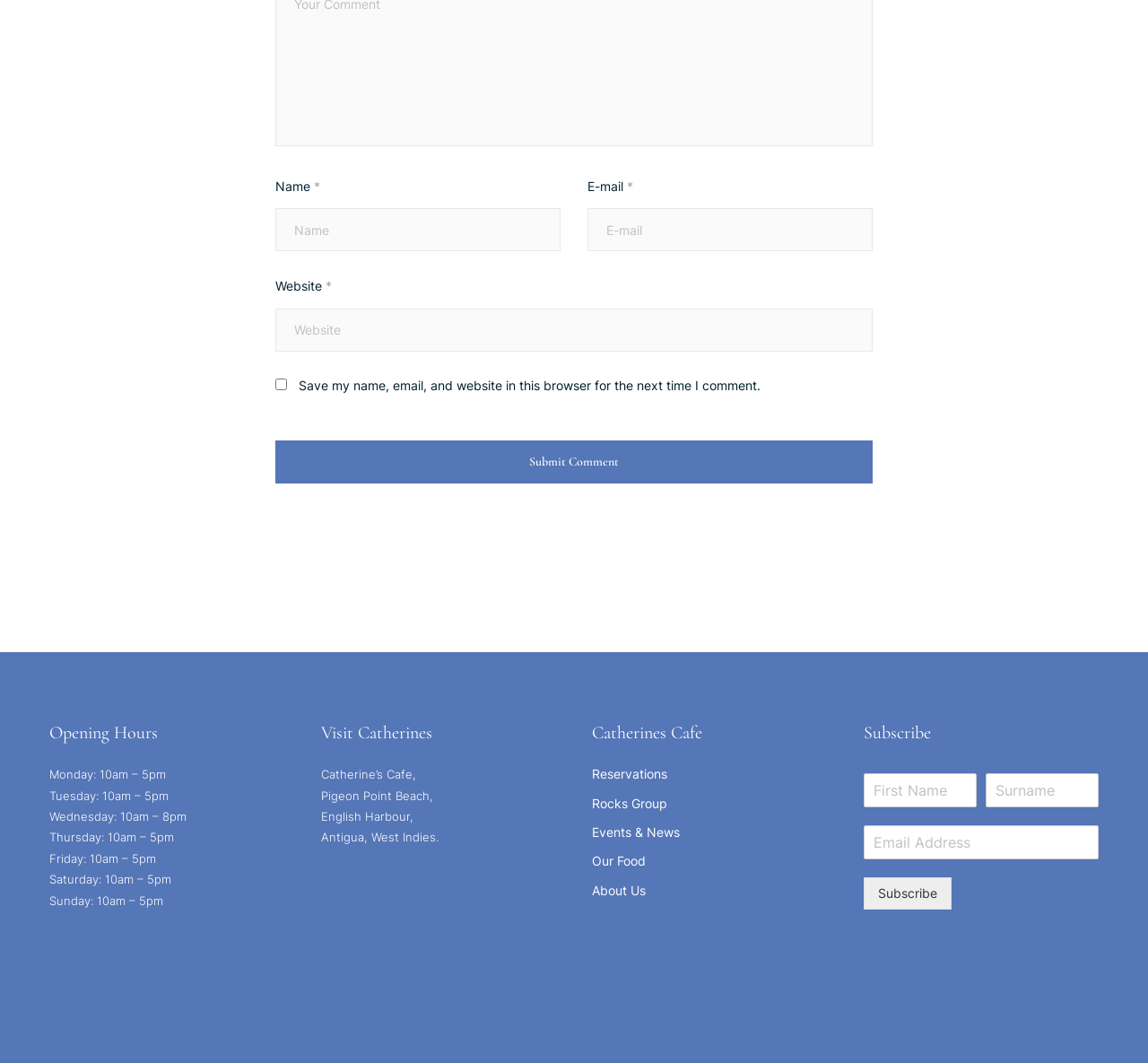What is the required information to submit a comment?
Using the image, answer in one word or phrase.

Name and E-mail